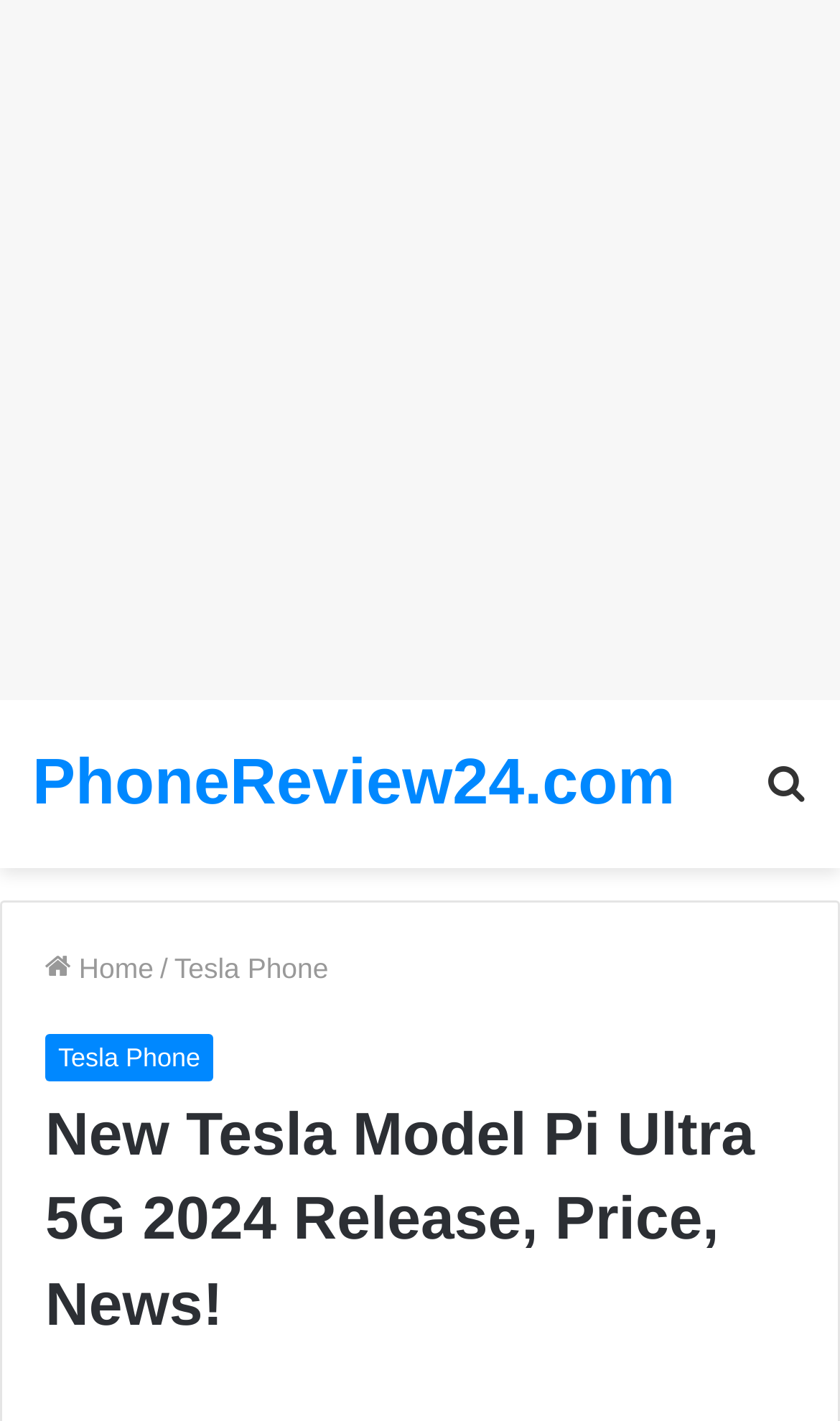Identify the webpage's primary heading and generate its text.

New Tesla Model Pi Ultra 5G 2024 Release, Price, News!